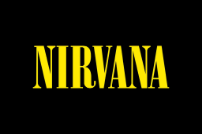Illustrate the image with a detailed and descriptive caption.

The image features the word "NIRVANA" prominently displayed in bold, yellow typography against a black background. The striking contrast between the vibrant yellow text and the dark backdrop creates a visually captivating effect. This specific font style is often associated with a modern and dynamic aesthetic, resonating with a sense of creativity and expression. The use of the term "NIRVANA" is commonly linked to themes of enlightenment, artistic pursuits, and cultural movements, making this design particularly appealing to those interested in graphic design, music, and contemporary art trends.